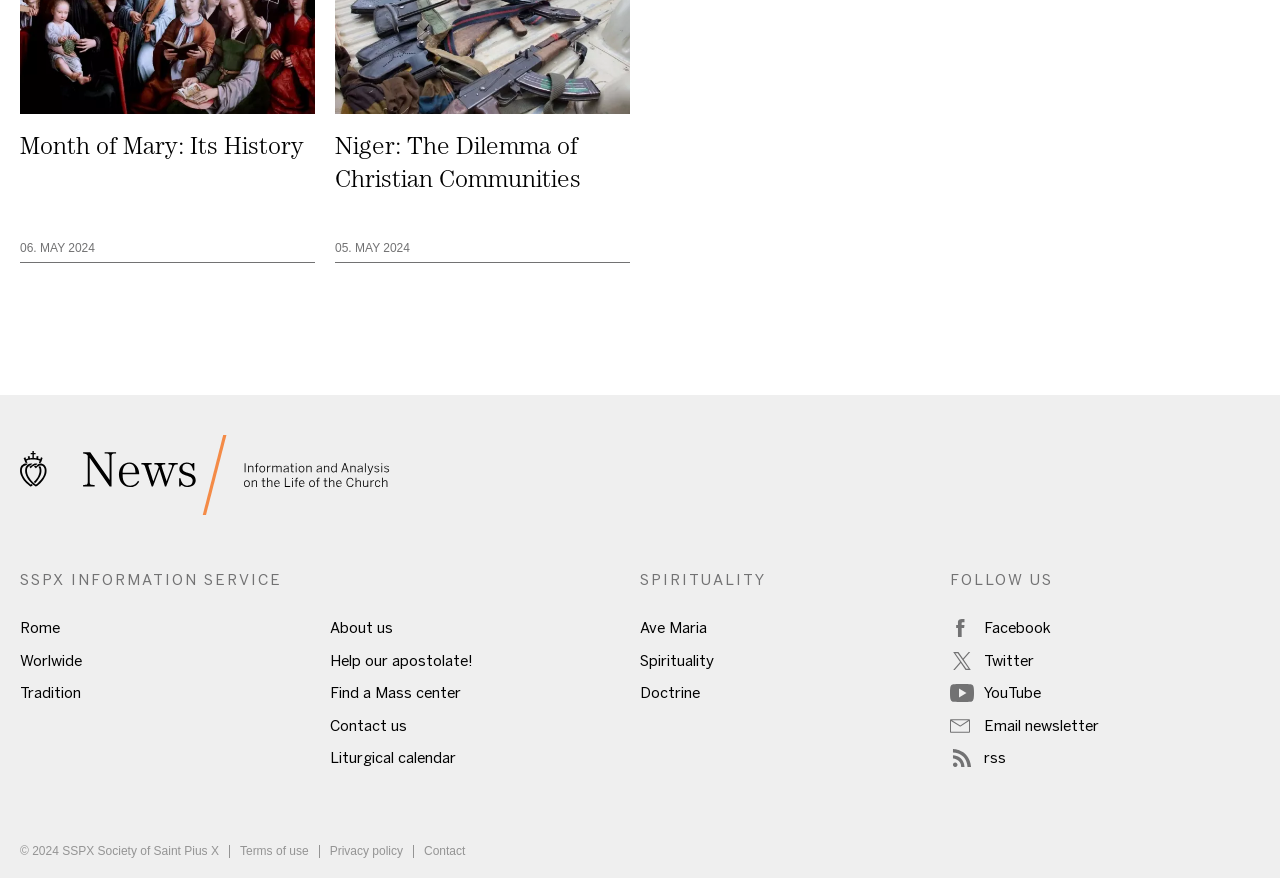Please find the bounding box for the following UI element description. Provide the coordinates in (top-left x, top-left y, bottom-right x, bottom-right y) format, with values between 0 and 1: Help our apostolate!

[0.258, 0.741, 0.37, 0.762]